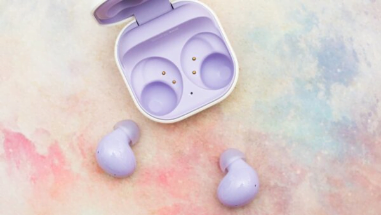What color is the background?
Your answer should be a single word or phrase derived from the screenshot.

Pastel shades